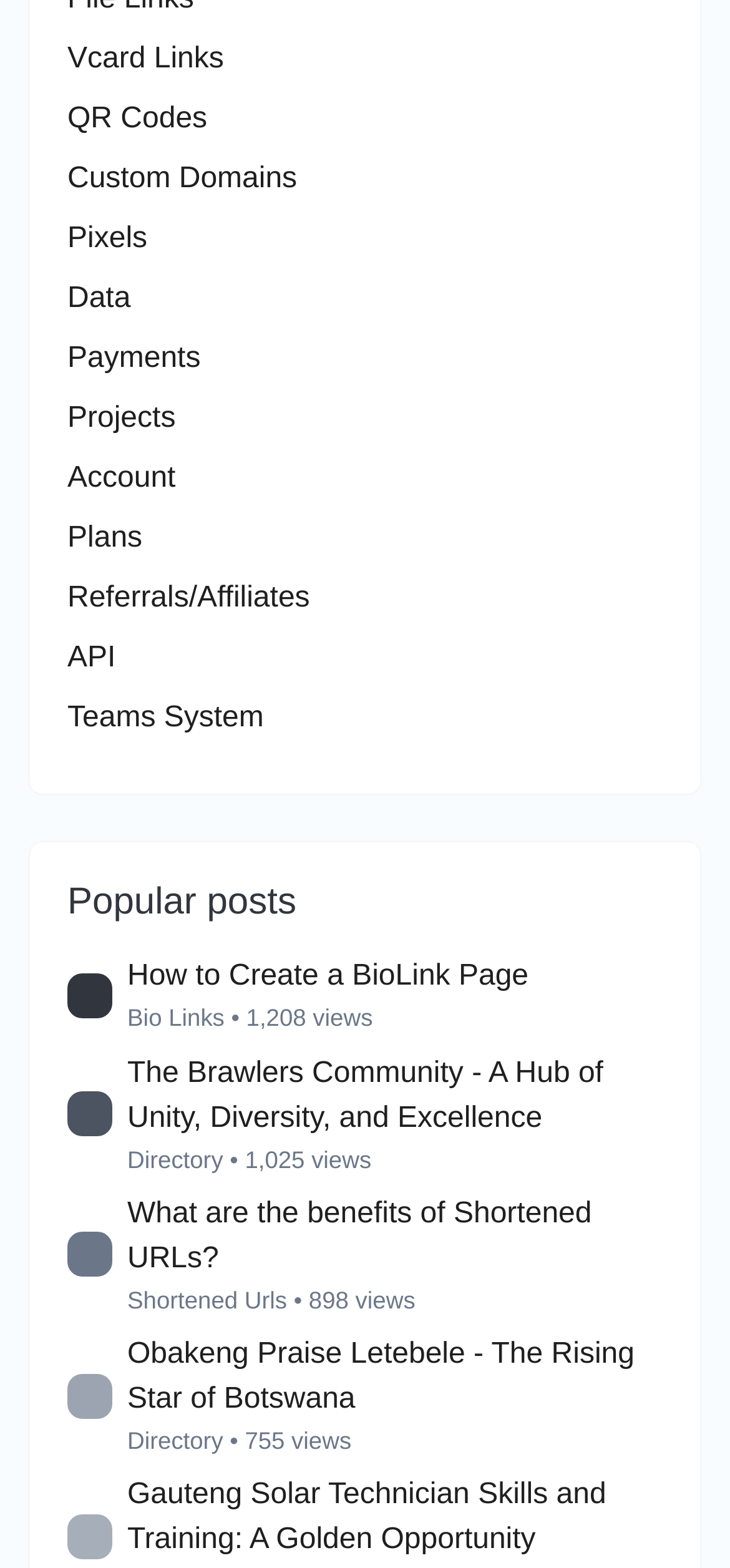Give a one-word or one-phrase response to the question: 
What is the category of the last popular post?

Directory